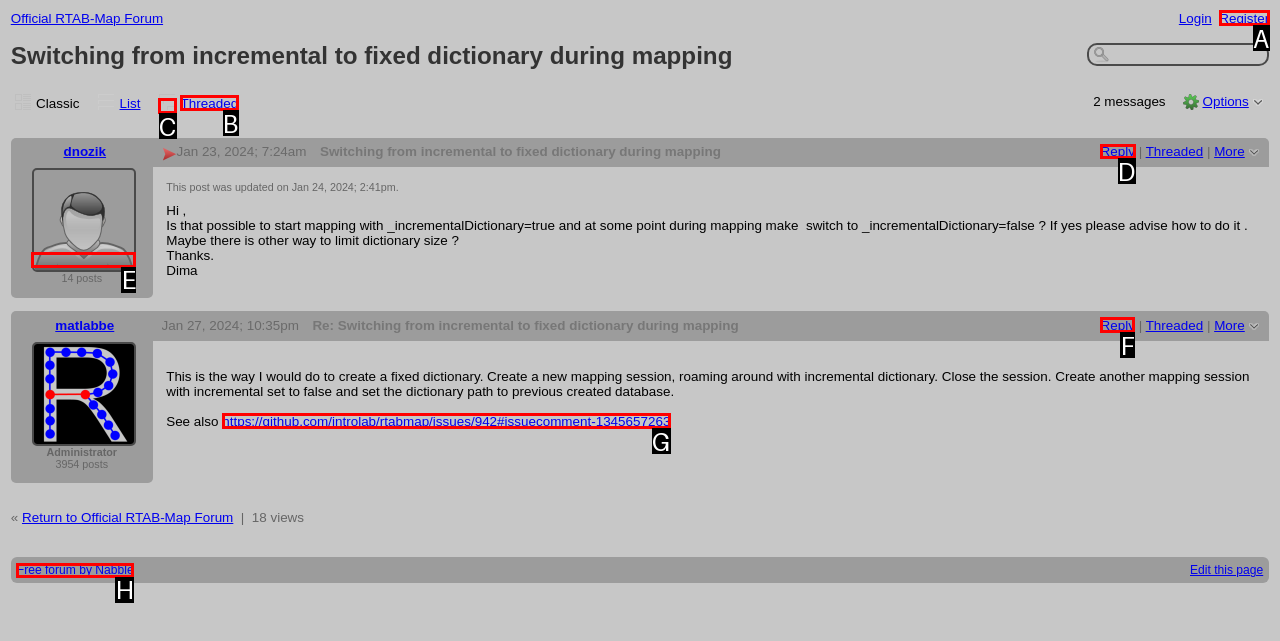Tell me which letter I should select to achieve the following goal: Click on the 'Reply' link
Answer with the corresponding letter from the provided options directly.

D